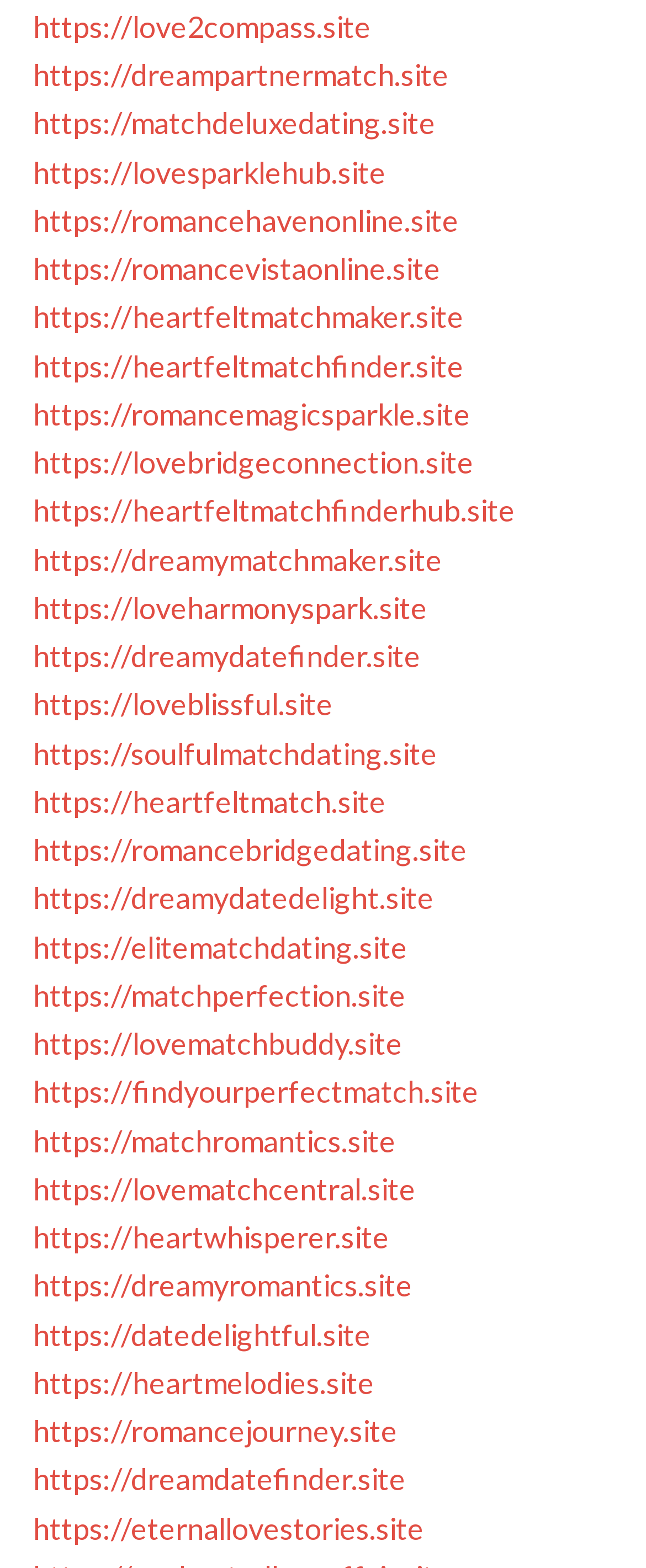Identify the bounding box coordinates of the clickable region required to complete the instruction: "check out match deluxe dating". The coordinates should be given as four float numbers within the range of 0 and 1, i.e., [left, top, right, bottom].

[0.051, 0.067, 0.674, 0.09]